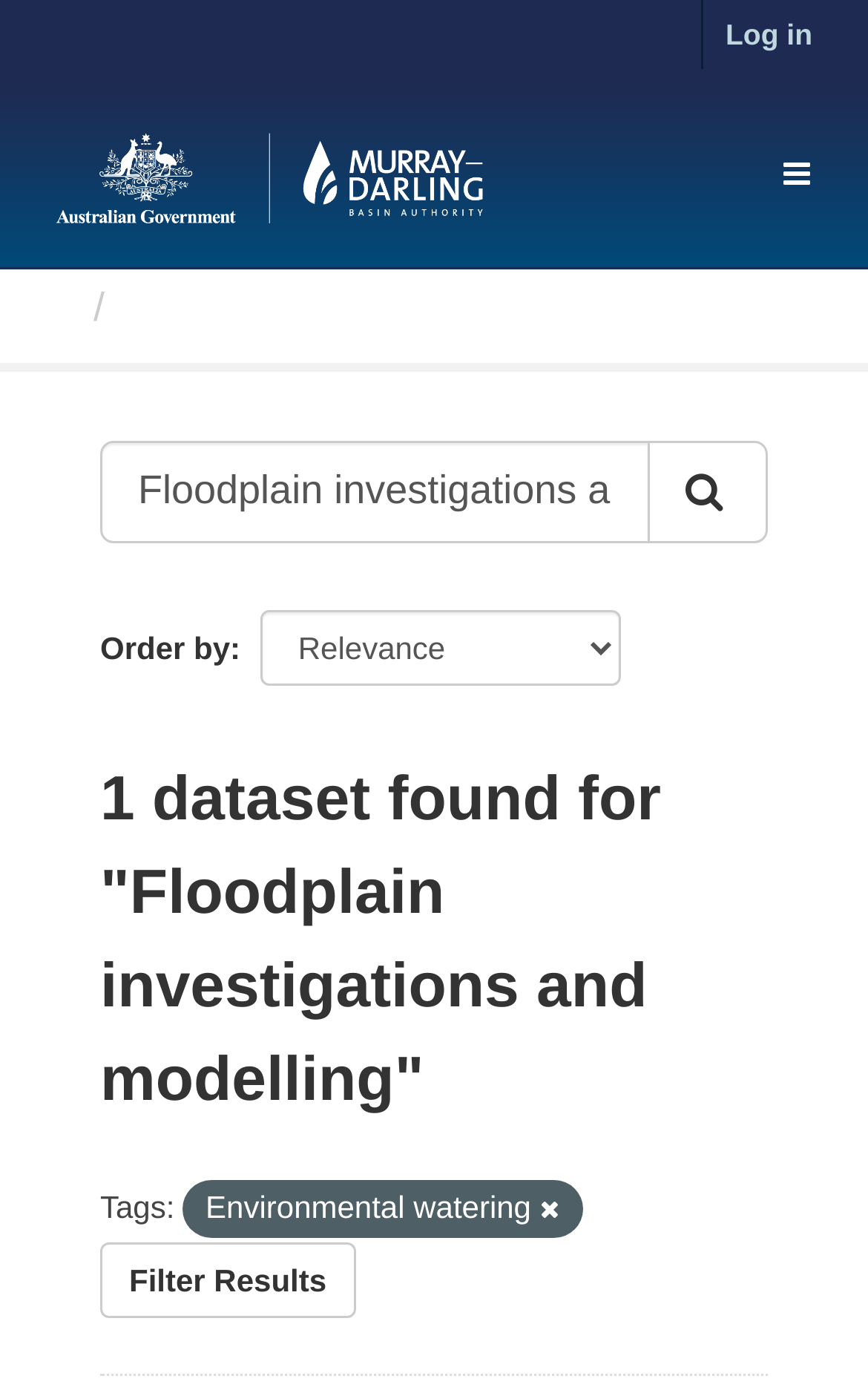Based on the element description, predict the bounding box coordinates (top-left x, top-left y, bottom-right x, bottom-right y) for the UI element in the screenshot: Home

[0.038, 0.204, 0.082, 0.236]